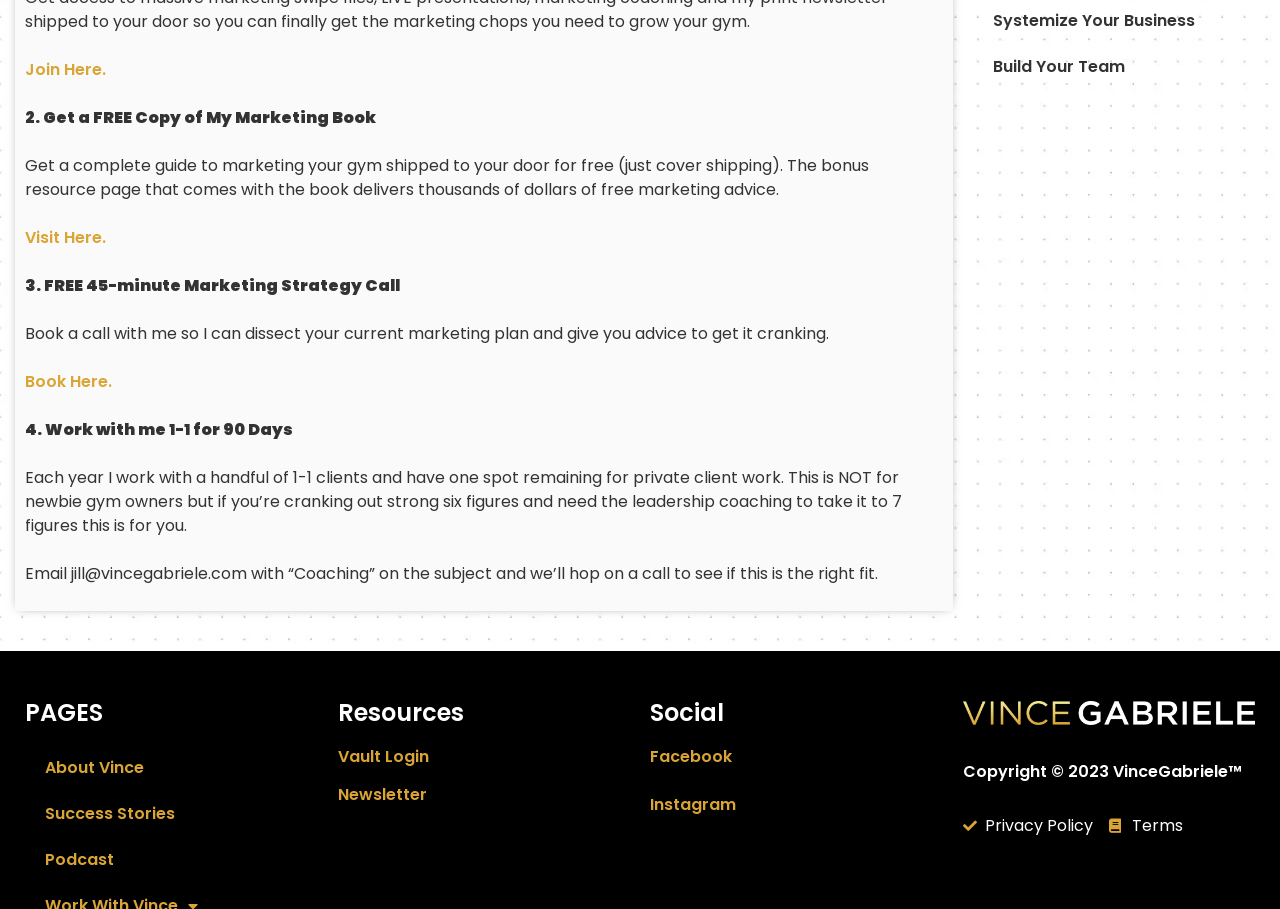How many links are there on this webpage?
Please use the image to provide a one-word or short phrase answer.

13